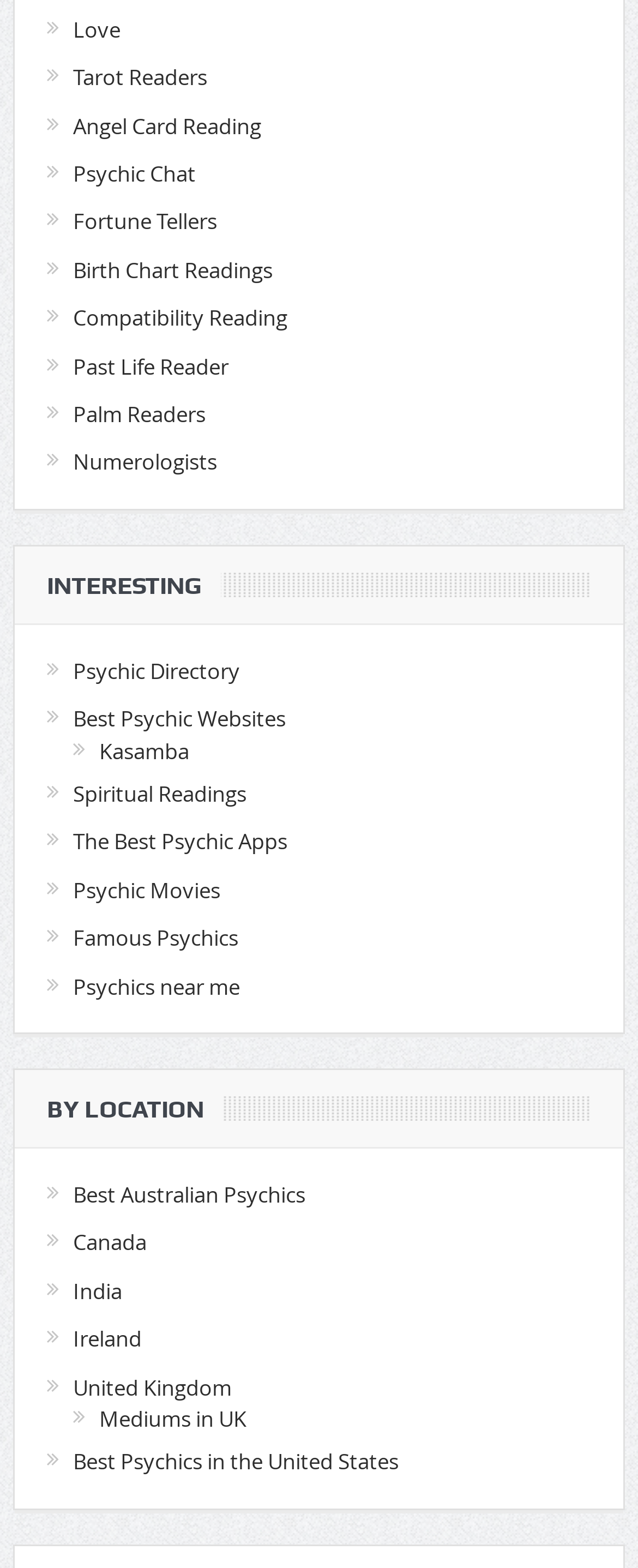What is the location of the psychics in the third link under 'BY LOCATION'?
Using the visual information, answer the question in a single word or phrase.

India